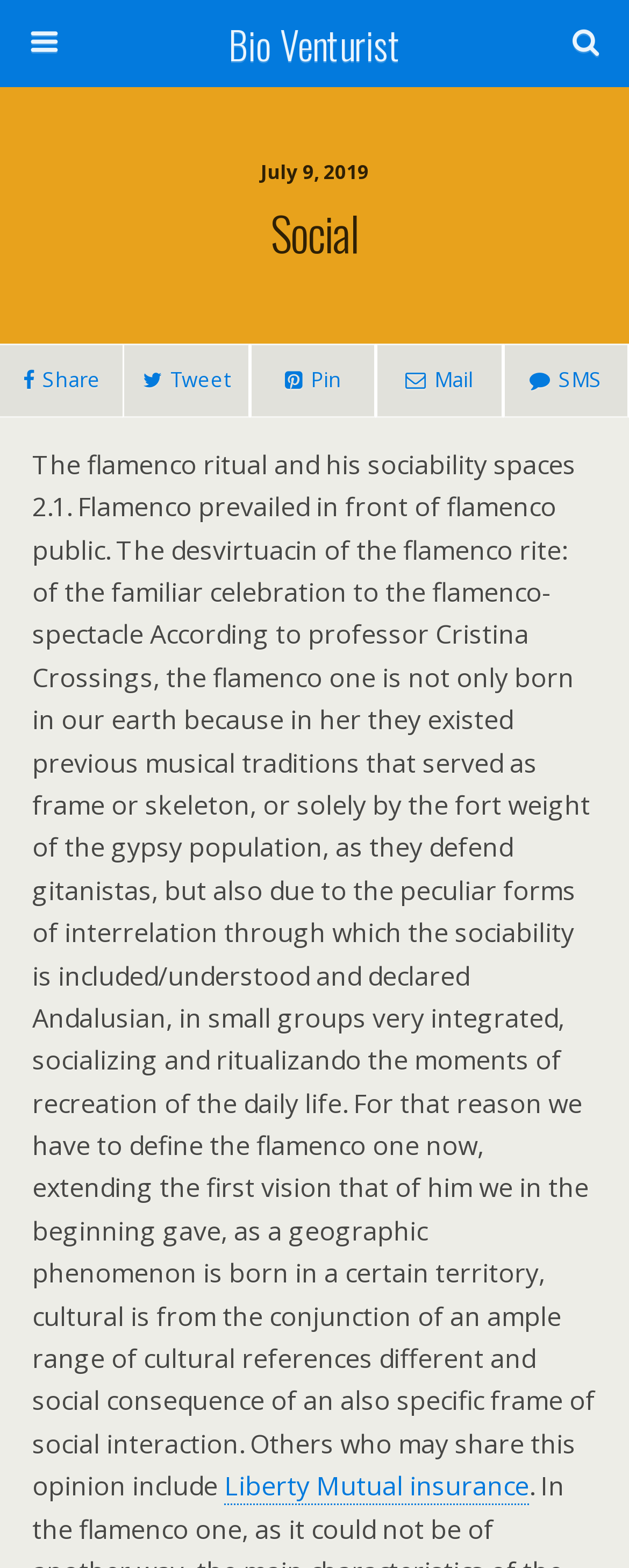Locate the bounding box coordinates of the element that should be clicked to fulfill the instruction: "Read the article about flamenco ritual".

[0.051, 0.285, 0.946, 0.959]